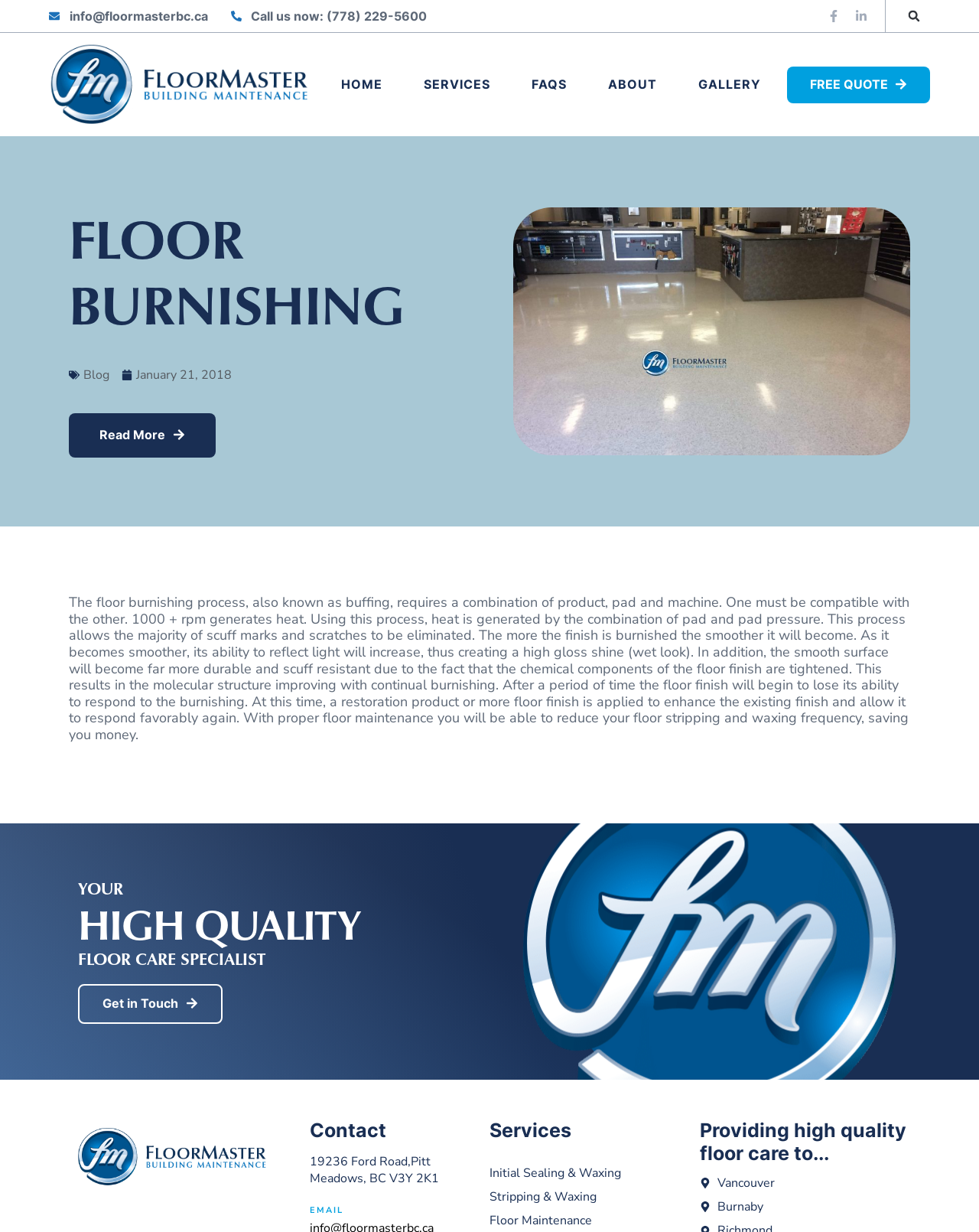Please reply to the following question with a single word or a short phrase:
What is the address of Floor Master?

19236 Ford Road, Pitt Meadows, BC V3Y 2K1